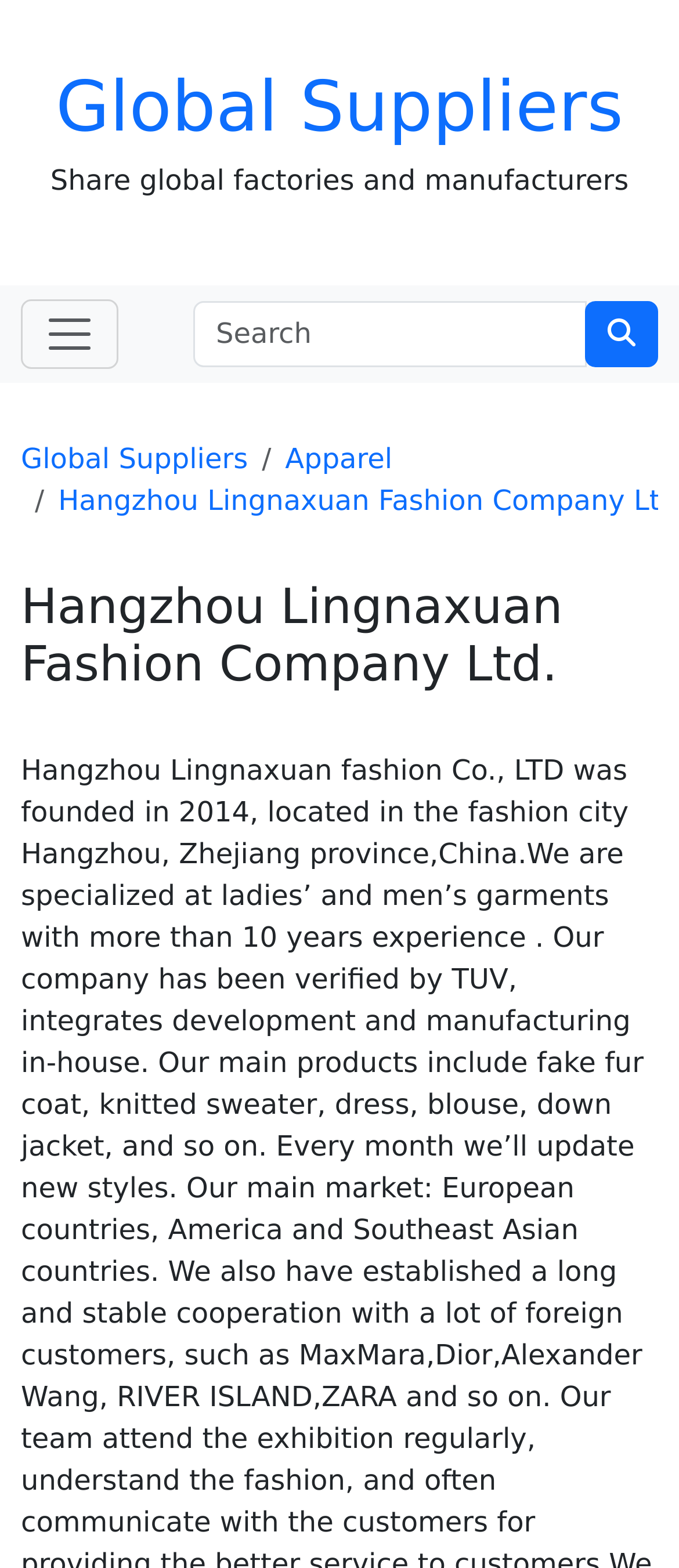Identify the bounding box for the UI element described as: "Apparel". Ensure the coordinates are four float numbers between 0 and 1, formatted as [left, top, right, bottom].

[0.42, 0.282, 0.578, 0.303]